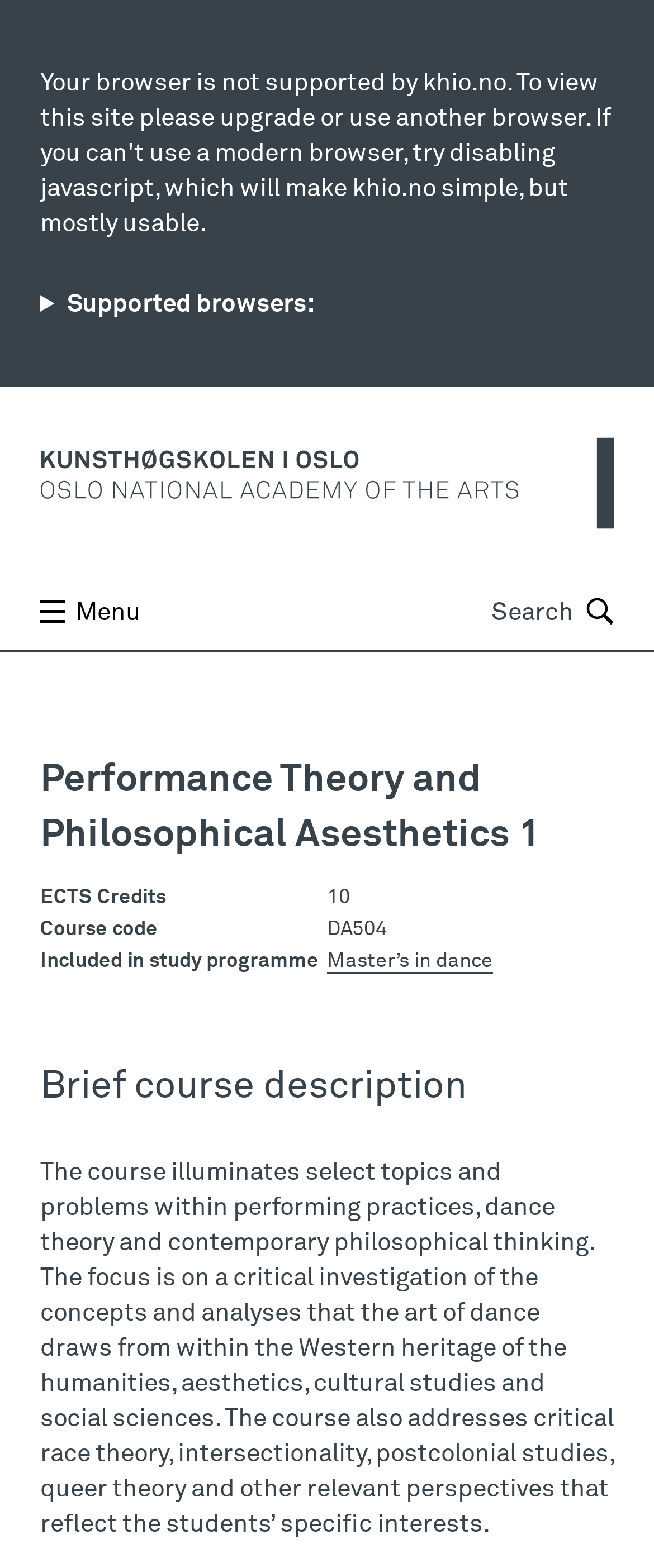What is the course code?
Look at the image and provide a short answer using one word or a phrase.

DA504